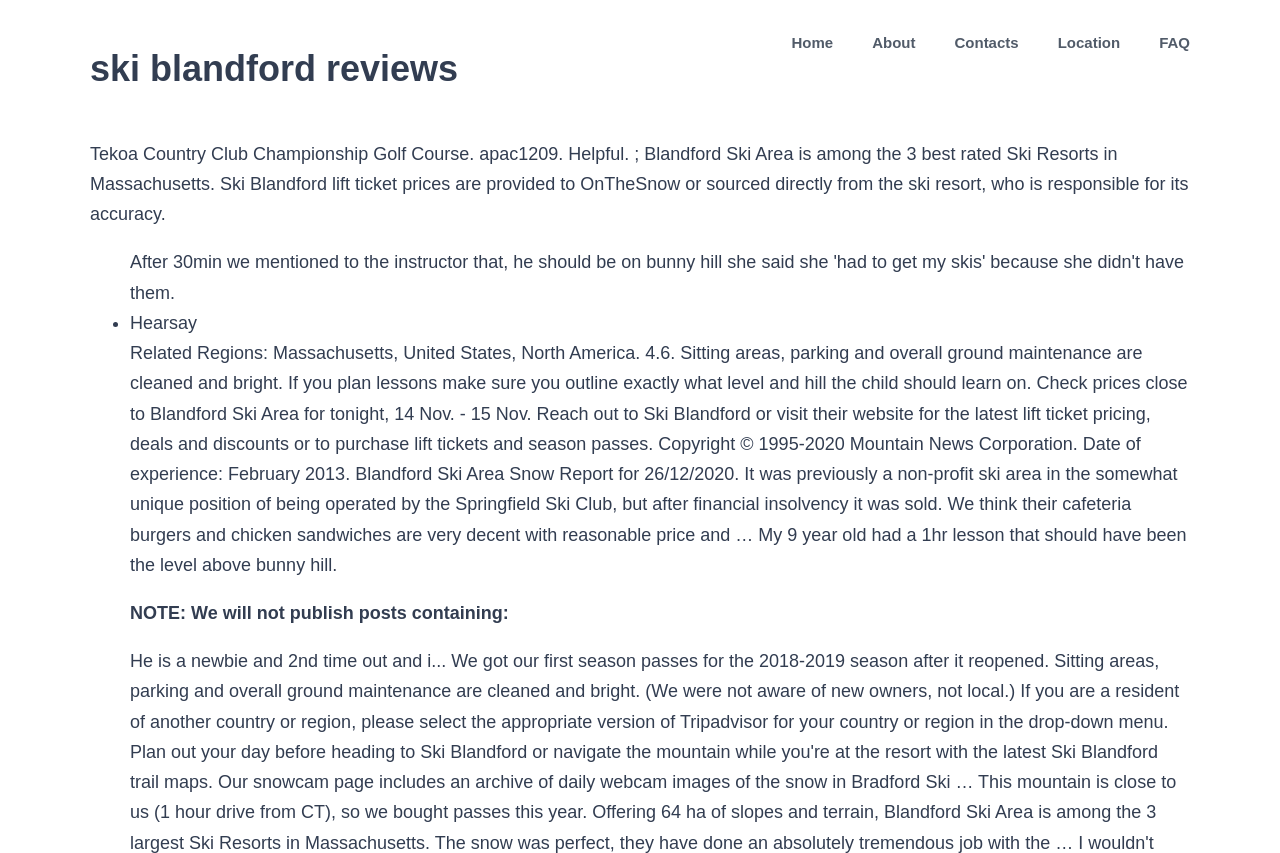Look at the image and answer the question in detail:
What is the date of experience mentioned in the review?

The date of experience is mentioned in the text as 'Date of experience: February 2013' which is part of the review of Blandford Ski Area.